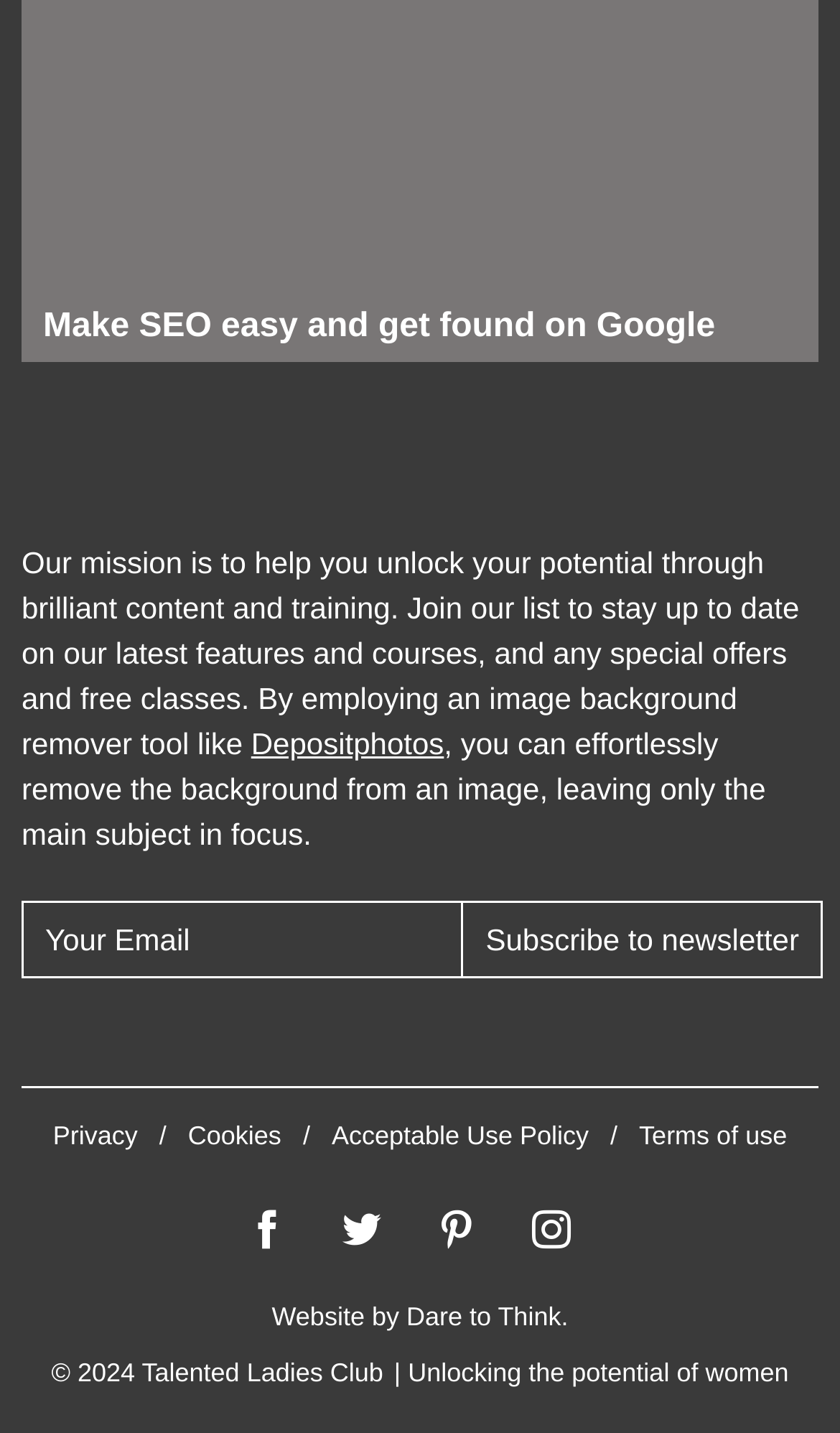Please provide the bounding box coordinate of the region that matches the element description: Privacy. Coordinates should be in the format (top-left x, top-left y, bottom-right x, bottom-right y) and all values should be between 0 and 1.

[0.063, 0.781, 0.164, 0.802]